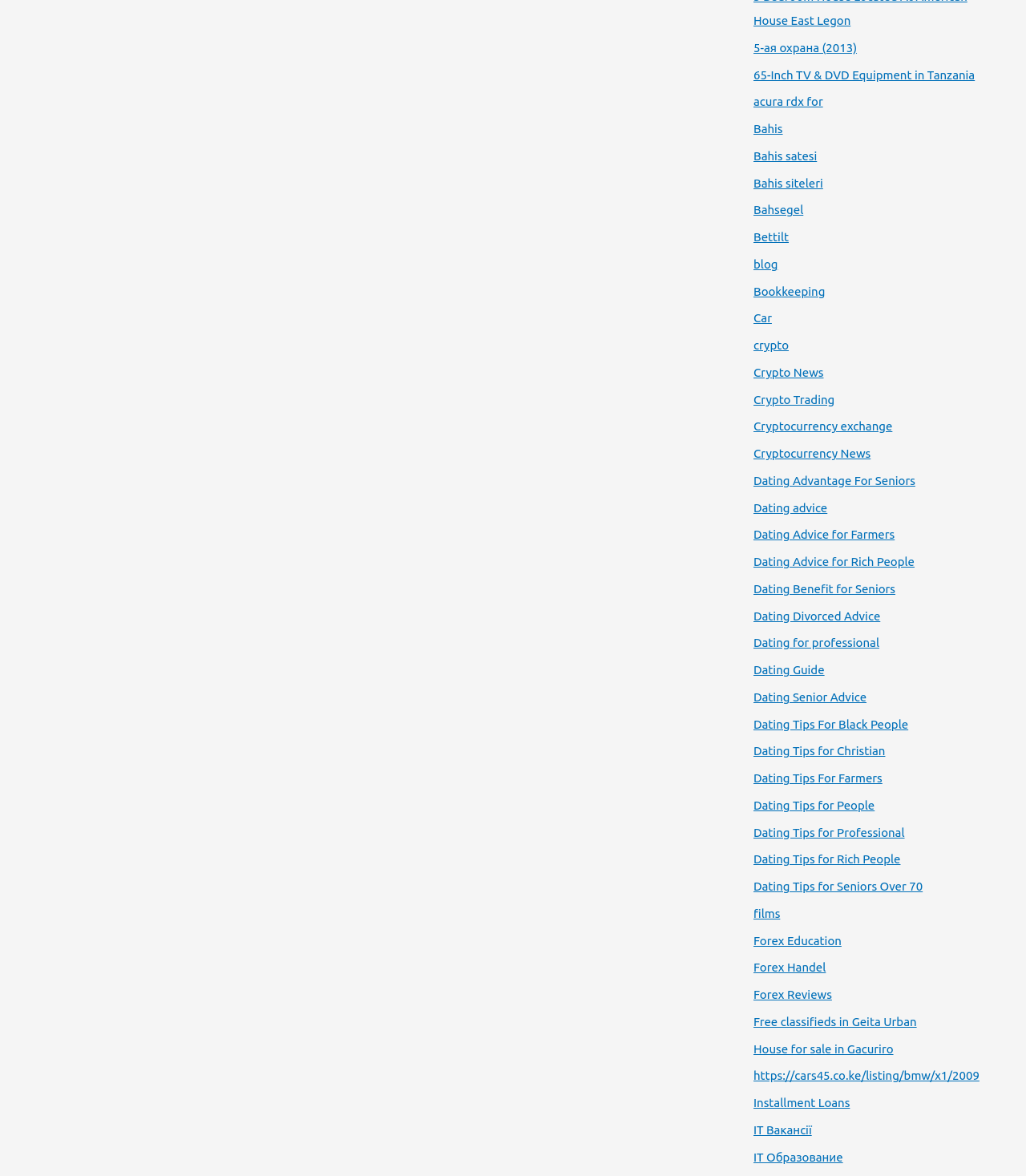Determine the bounding box coordinates of the region I should click to achieve the following instruction: "Visit 'Crypto News' page". Ensure the bounding box coordinates are four float numbers between 0 and 1, i.e., [left, top, right, bottom].

[0.734, 0.311, 0.803, 0.322]